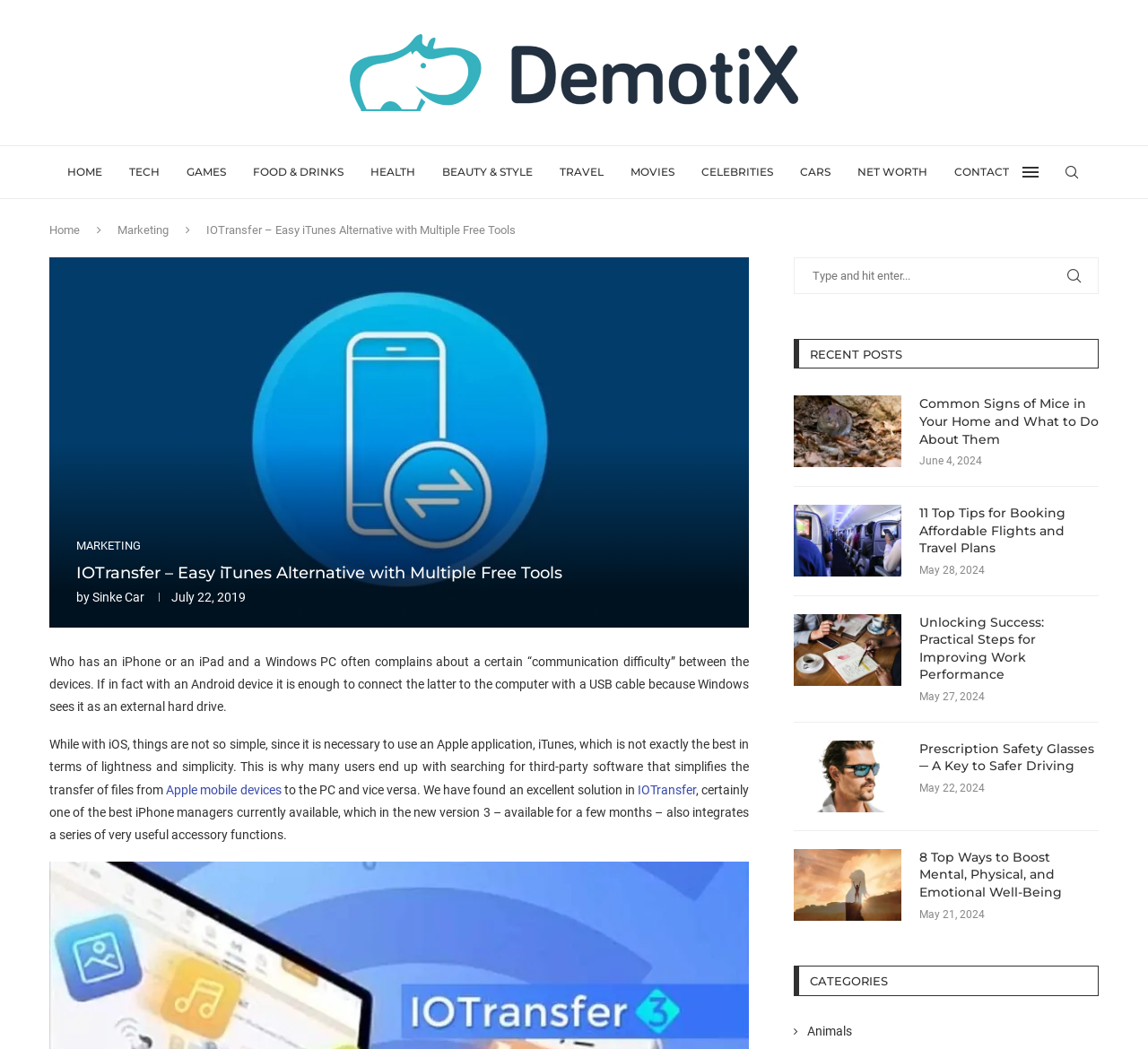What is the date of the article 'Common Signs of Mice in Your Home and What to Do About Them'?
Please answer the question with a detailed and comprehensive explanation.

The webpage lists the date of the article 'Common Signs of Mice in Your Home and What to Do About Them' as June 4, 2024.